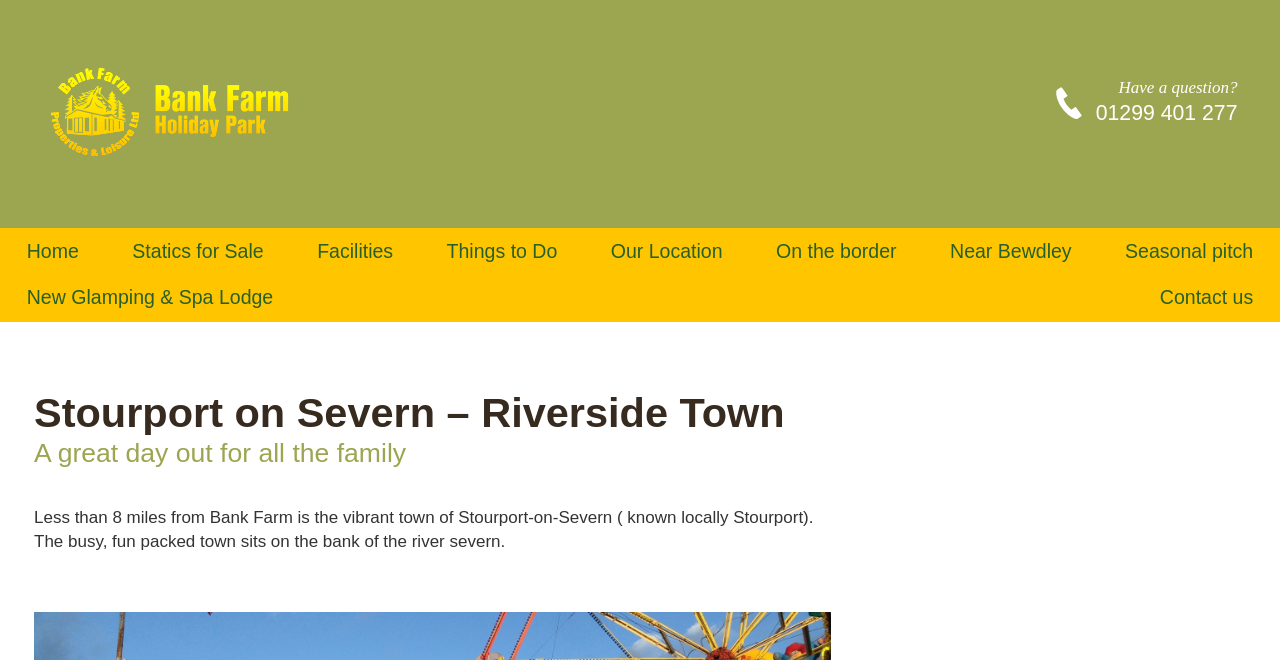Show the bounding box coordinates for the HTML element described as: "title="Bank Farm Holiday Park"".

[0.027, 0.064, 0.239, 0.281]